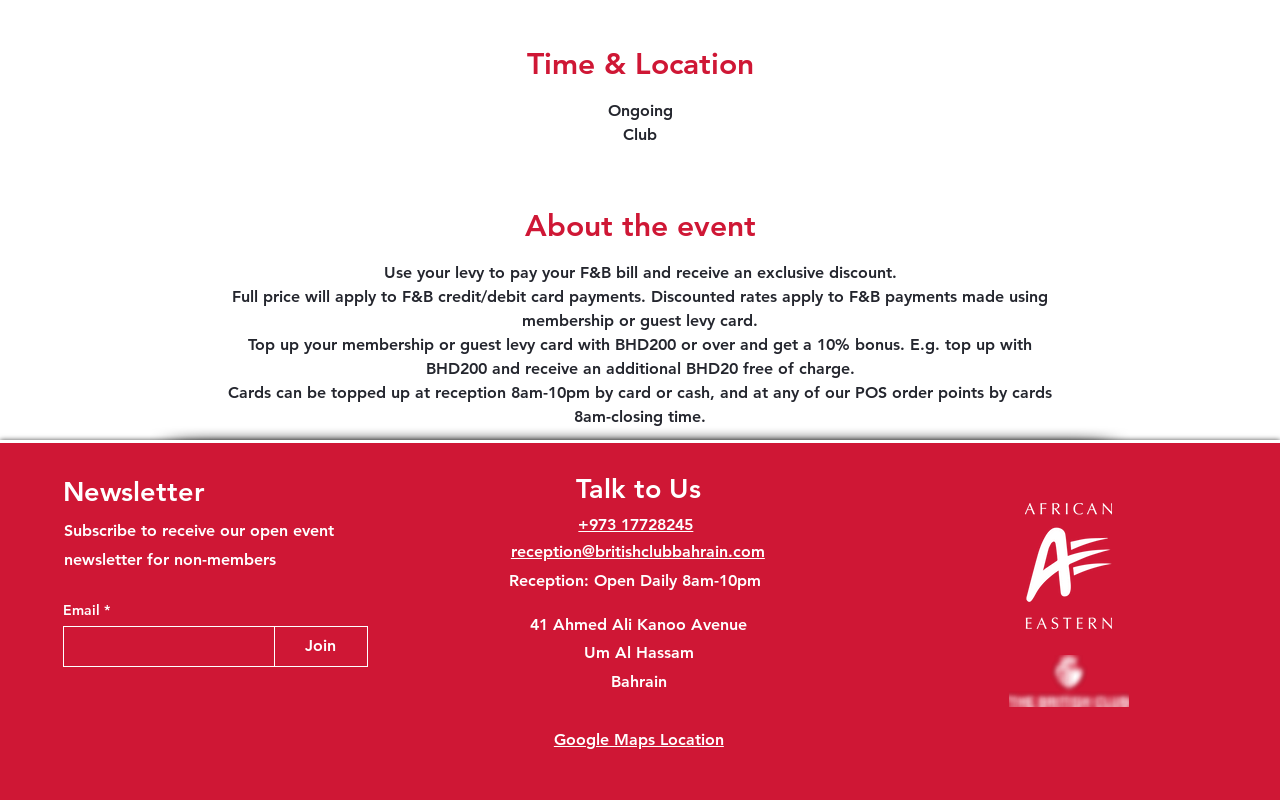Identify the bounding box coordinates of the area that should be clicked in order to complete the given instruction: "Subscribe to the newsletter". The bounding box coordinates should be four float numbers between 0 and 1, i.e., [left, top, right, bottom].

[0.049, 0.651, 0.261, 0.711]